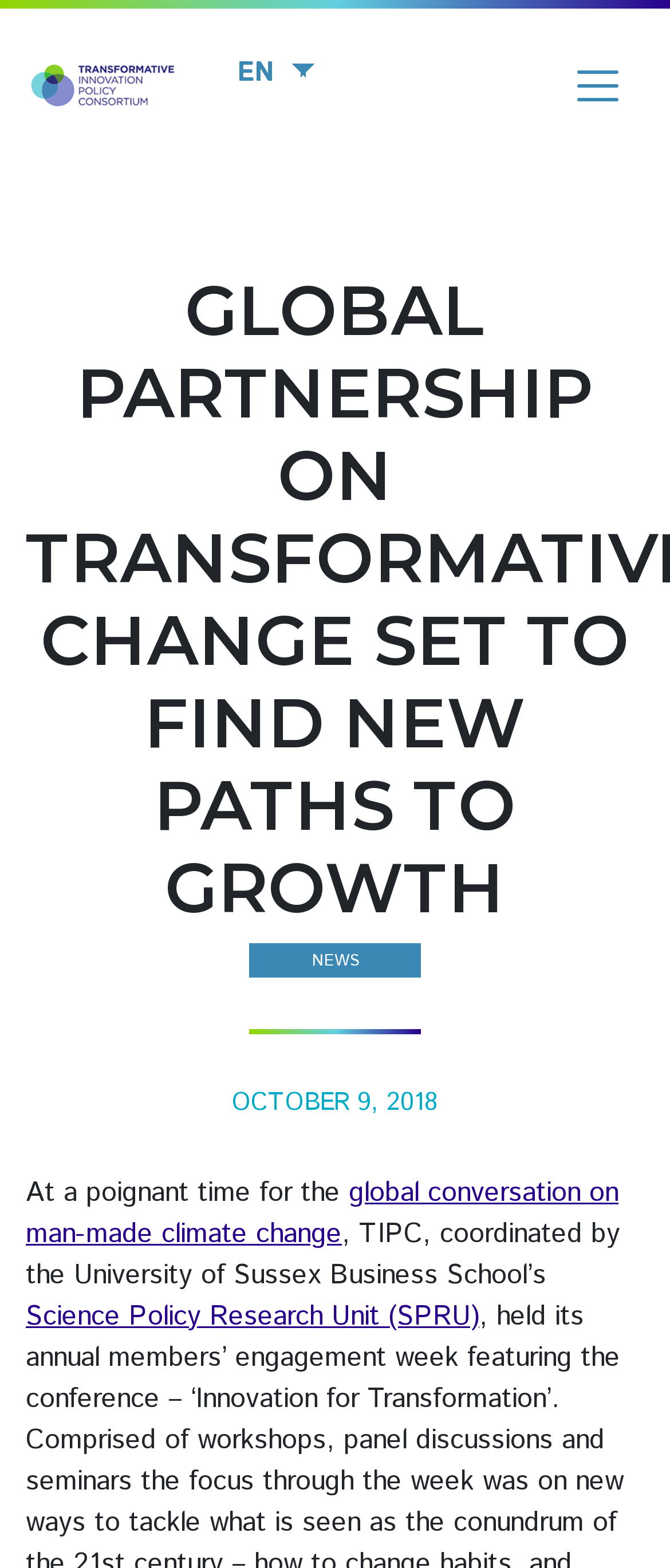Using the provided element description, identify the bounding box coordinates as (top-left x, top-left y, bottom-right x, bottom-right y). Ensure all values are between 0 and 1. Description: News

[0.038, 0.602, 0.962, 0.624]